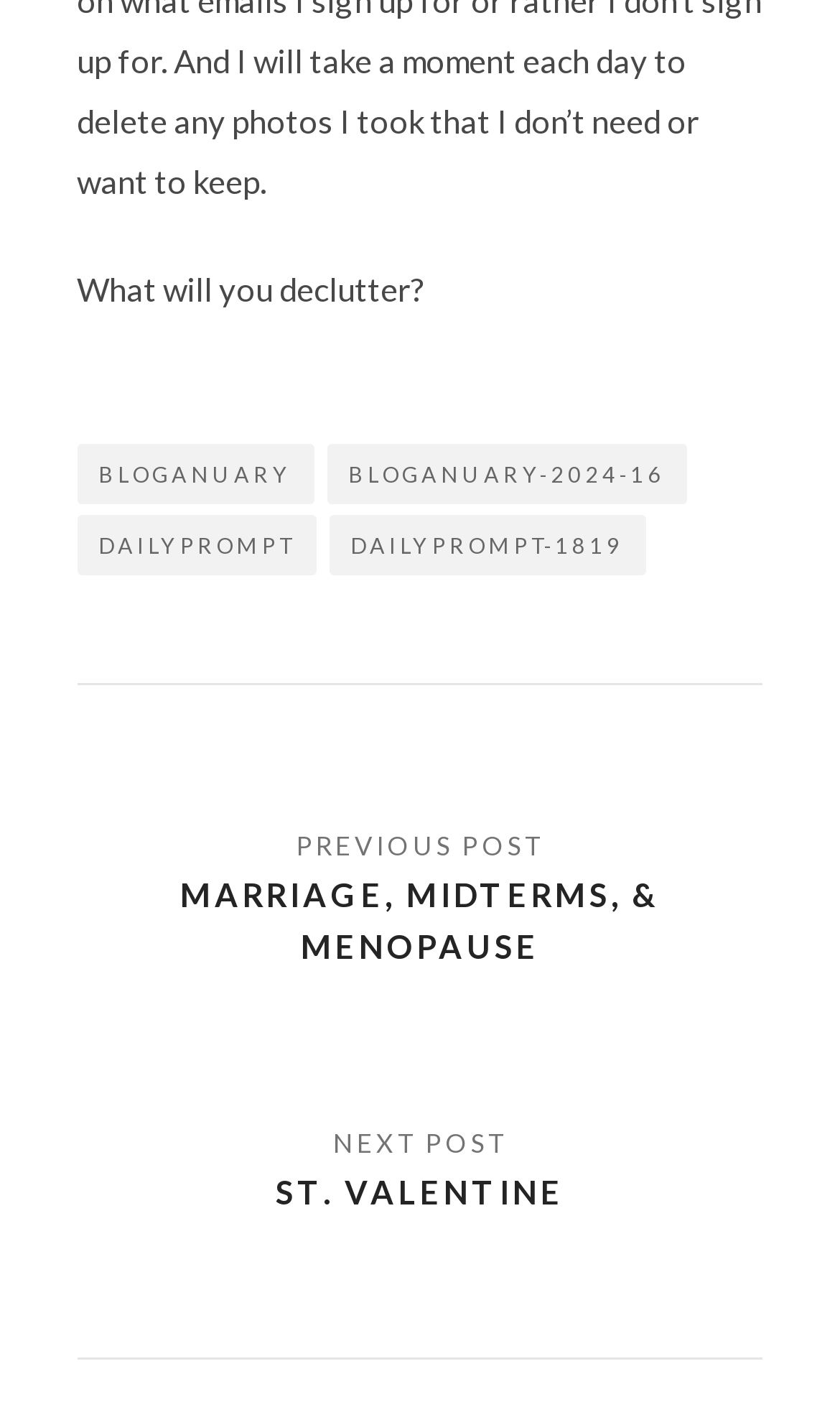Given the element description "dailyprompt-1819" in the screenshot, predict the bounding box coordinates of that UI element.

[0.392, 0.367, 0.769, 0.411]